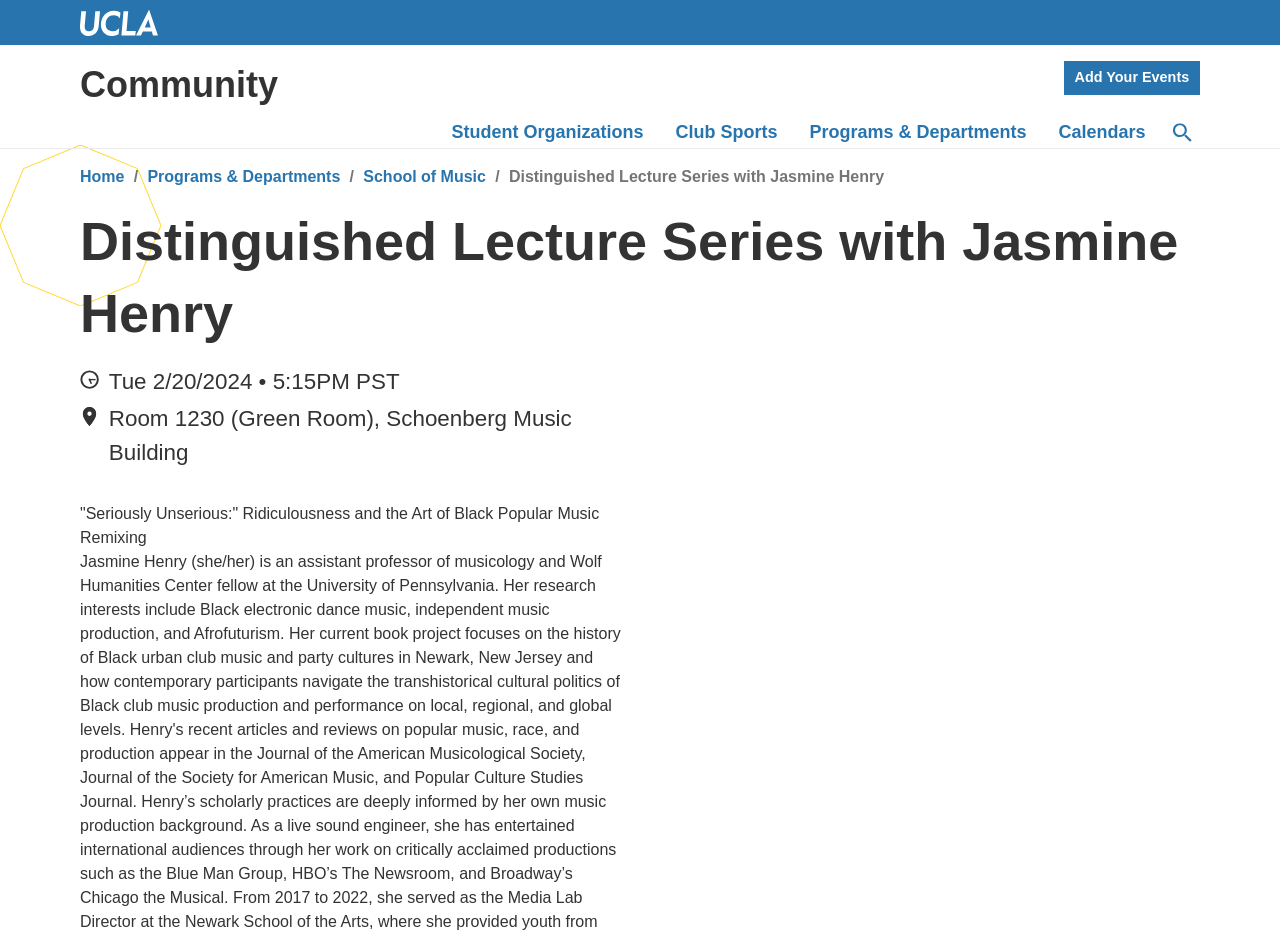What is the name of the building where the lecture will take place?
Based on the screenshot, provide your answer in one word or phrase.

Schoenberg Music Building